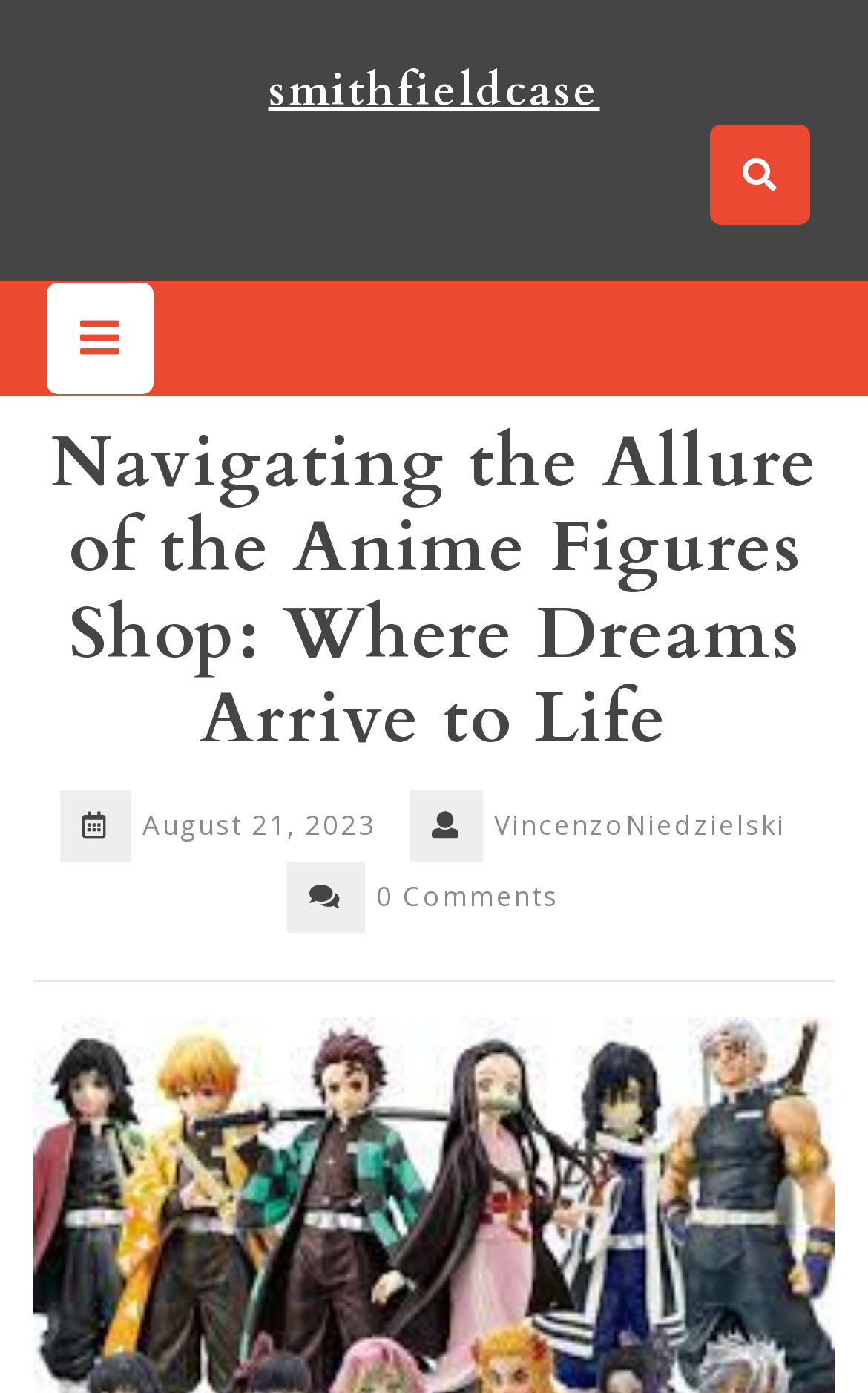How many comments are there on the latest article?
Provide a well-explained and detailed answer to the question.

I found the number of comments by looking at the text '0 Comments' which is located below the author's name.